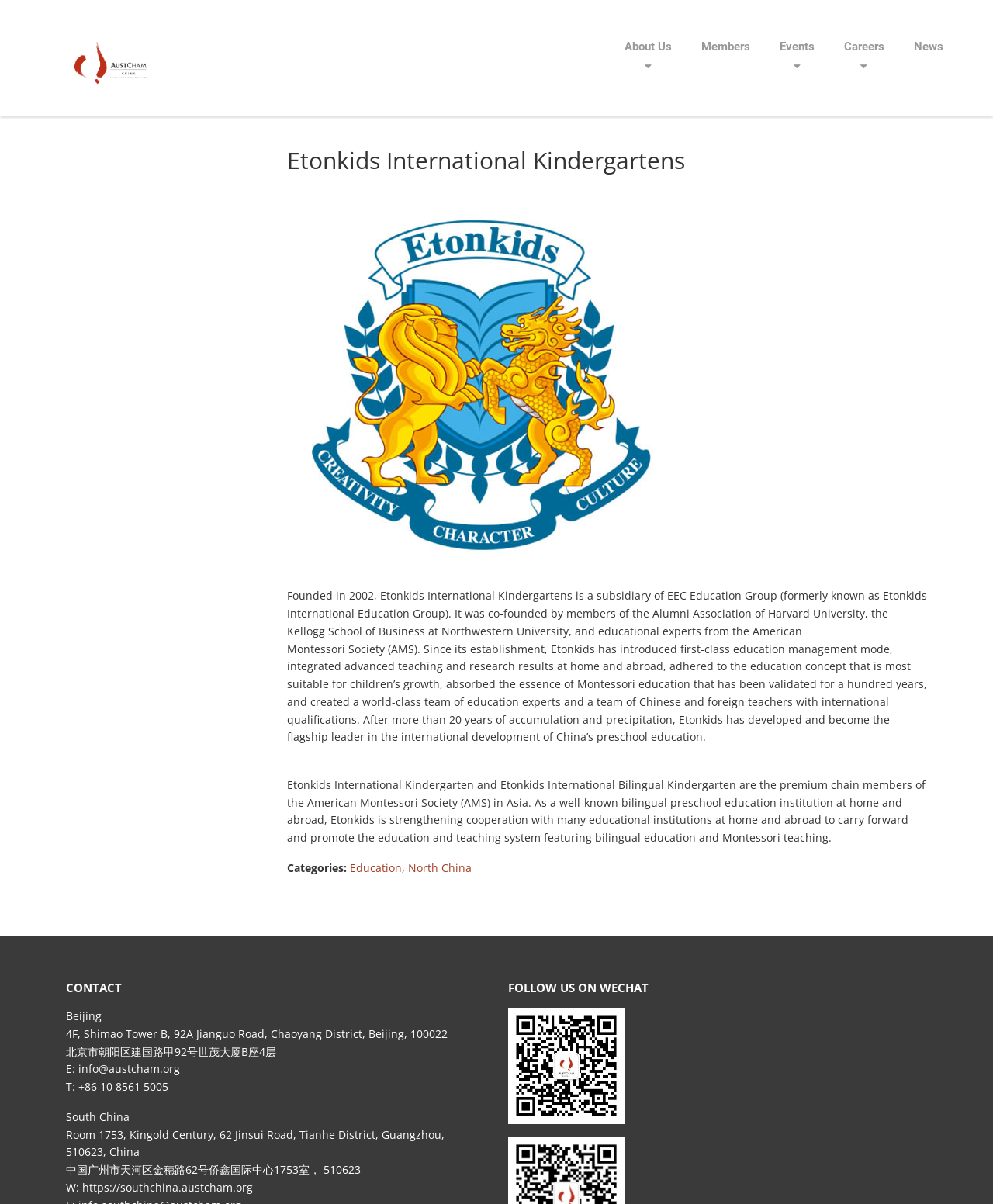What is the location of the Beijing office?
Refer to the image and offer an in-depth and detailed answer to the question.

The location of the Beijing office can be found in the contact section of the webpage. It is located at 4F, Shimao Tower B, 92A Jianguo Road, Chaoyang District, Beijing, 100022.